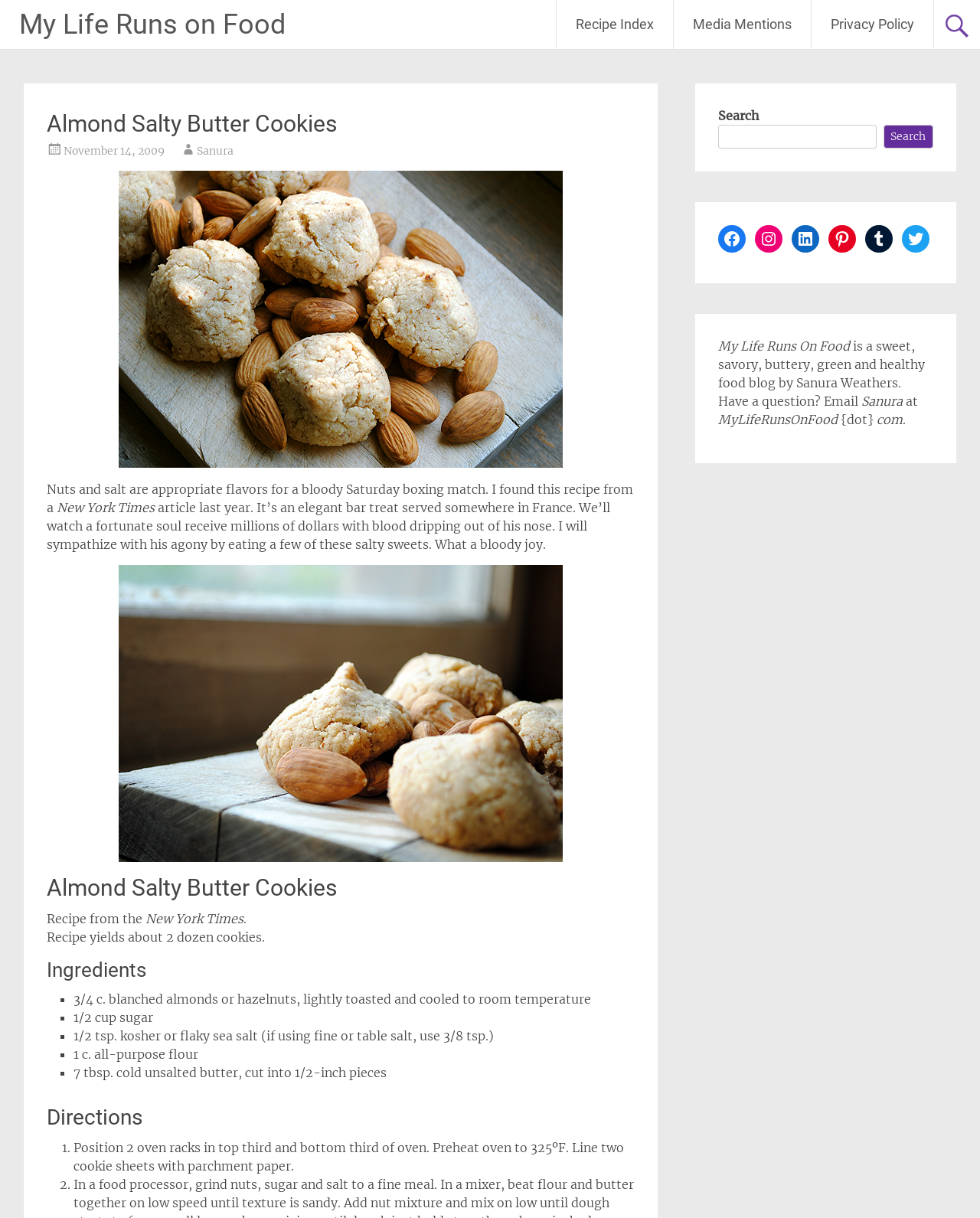What is the author's name?
Refer to the image and provide a thorough answer to the question.

The author's name is Sanura Weathers, which can be found in the text 'My Life Runs On Food is a sweet, savory, buttery, green and healthy food blog by Sanura Weathers.' on the webpage.